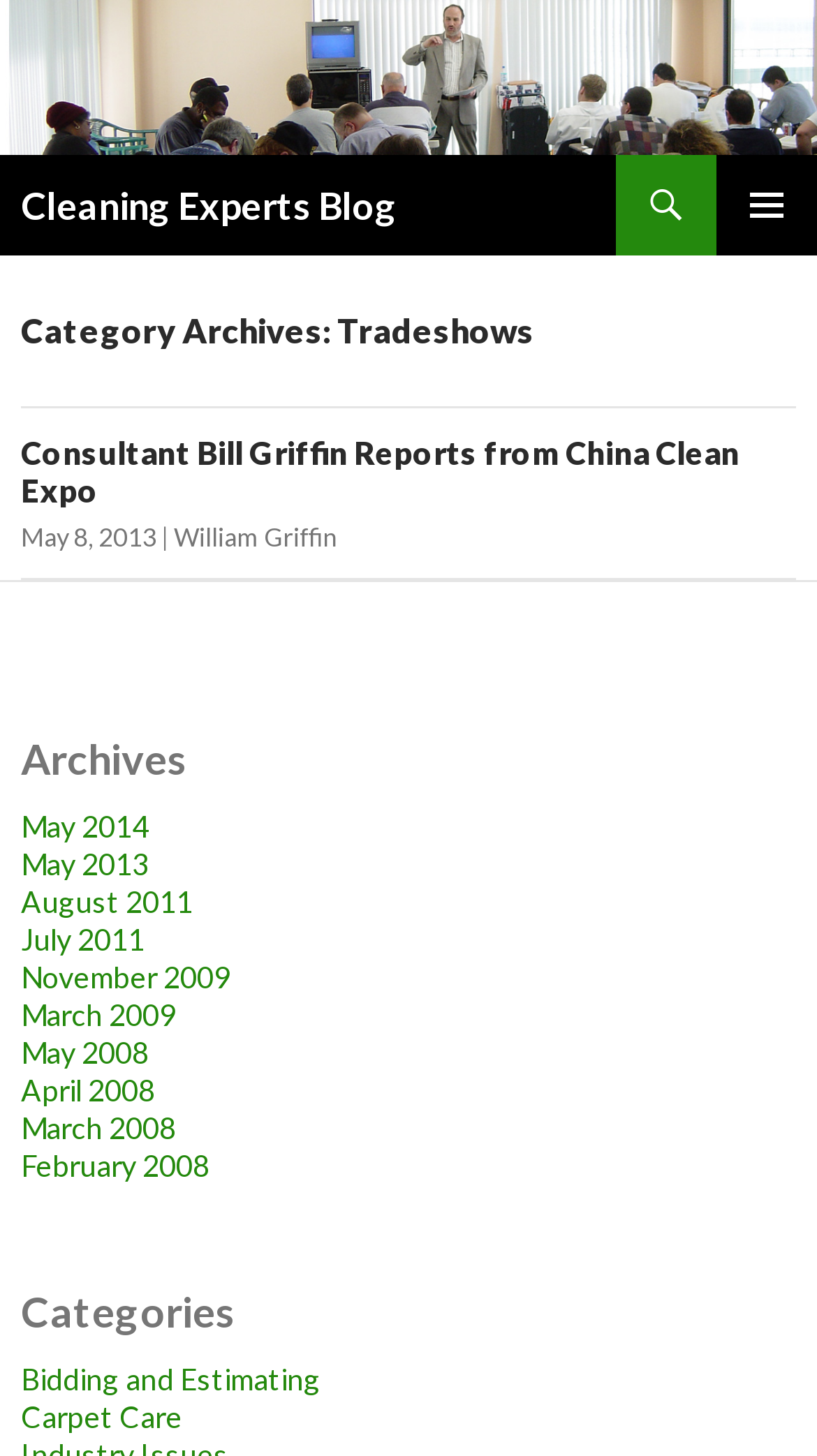Respond with a single word or phrase to the following question:
Who is the author of the blog post 'Consultant Bill Griffin Reports from China Clean Expo'?

William Griffin